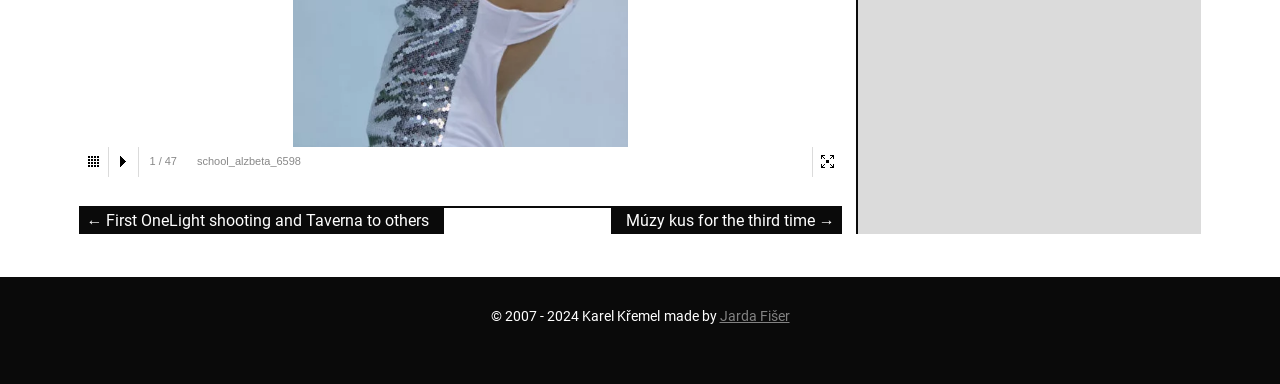Identify the bounding box for the described UI element. Provide the coordinates in (top-left x, top-left y, bottom-right x, bottom-right y) format with values ranging from 0 to 1: Pike Hill Signal Tower

None